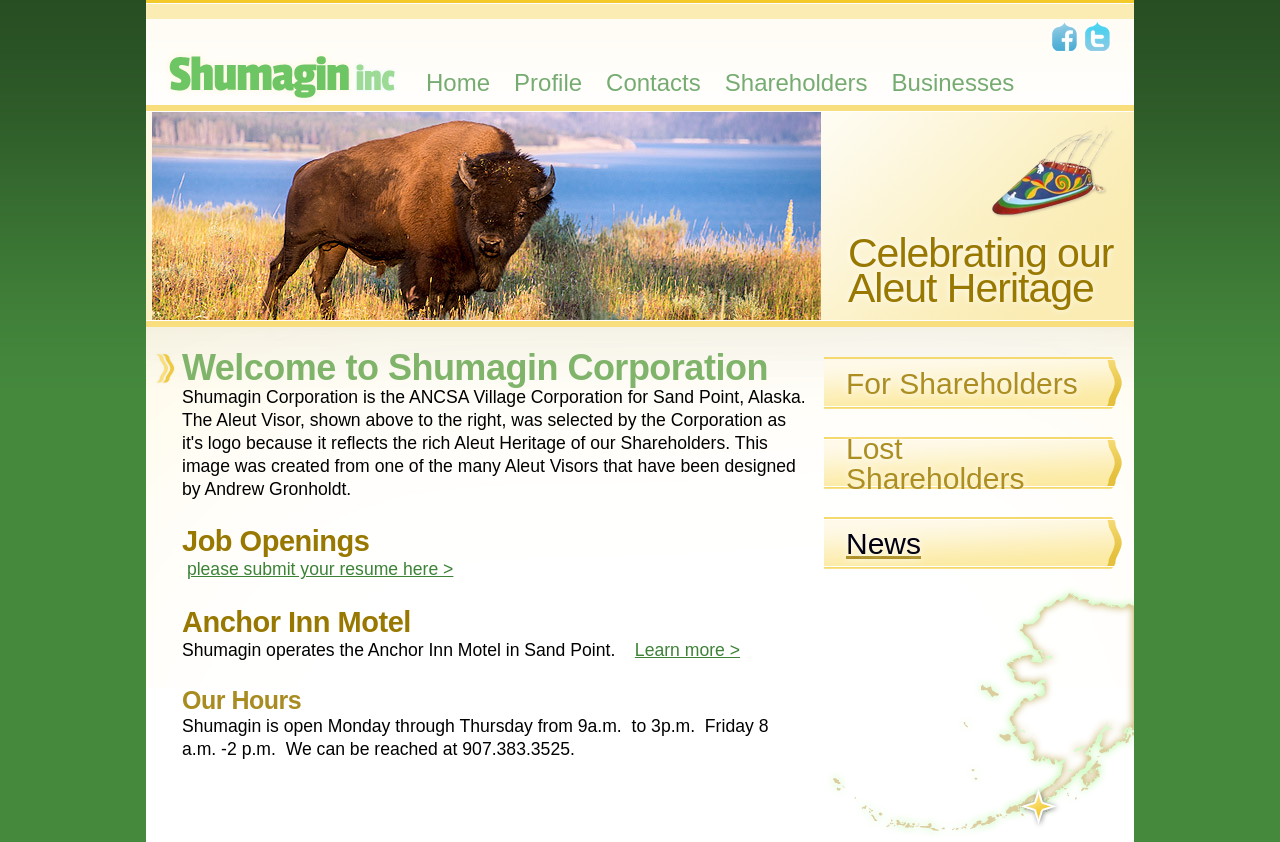Can you pinpoint the bounding box coordinates for the clickable element required for this instruction: "Learn more about Anchor Inn Motel"? The coordinates should be four float numbers between 0 and 1, i.e., [left, top, right, bottom].

[0.496, 0.76, 0.578, 0.784]